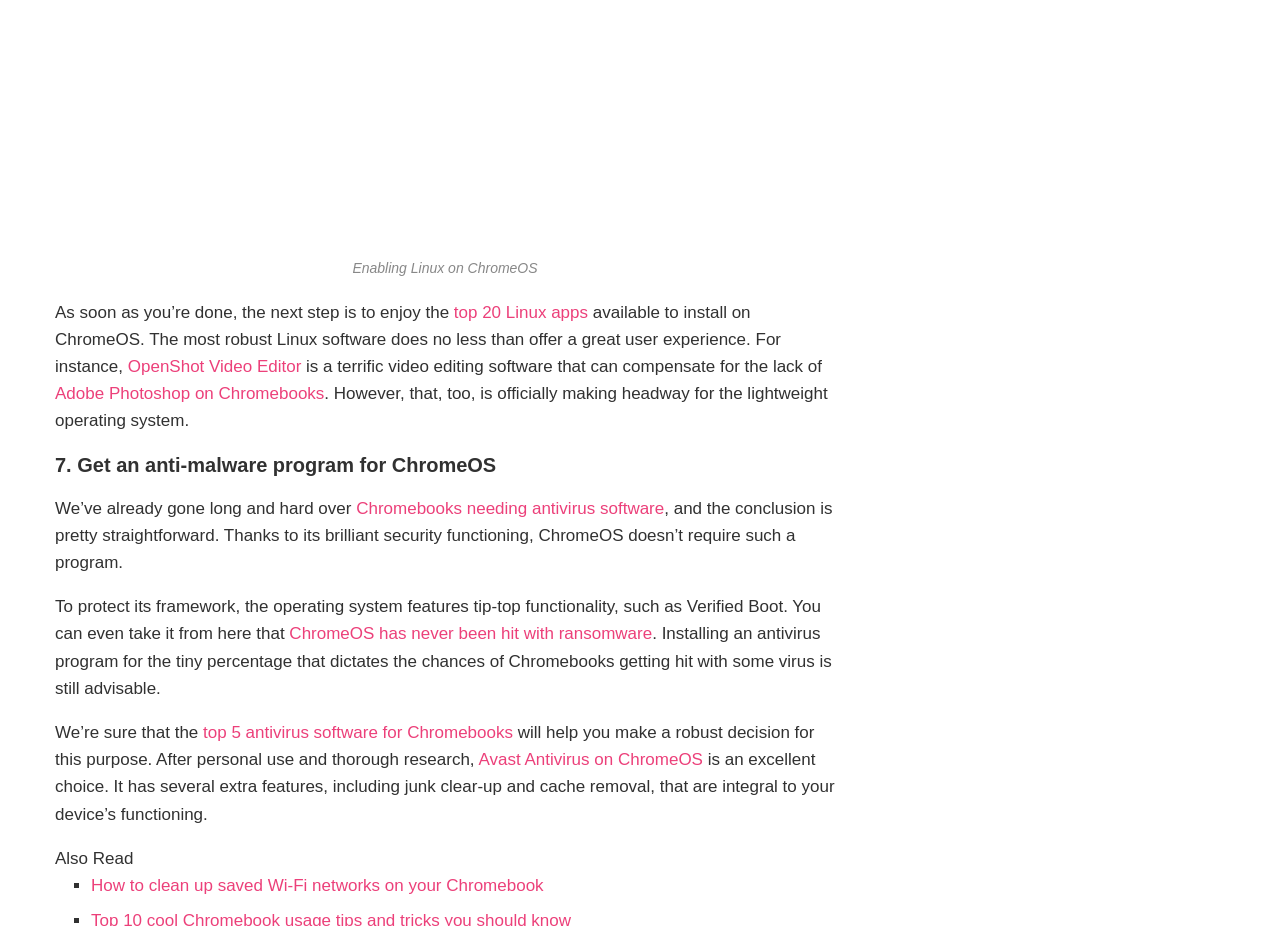Why doesn't ChromeOS require antivirus software?
Based on the image, respond with a single word or phrase.

due to its security functioning